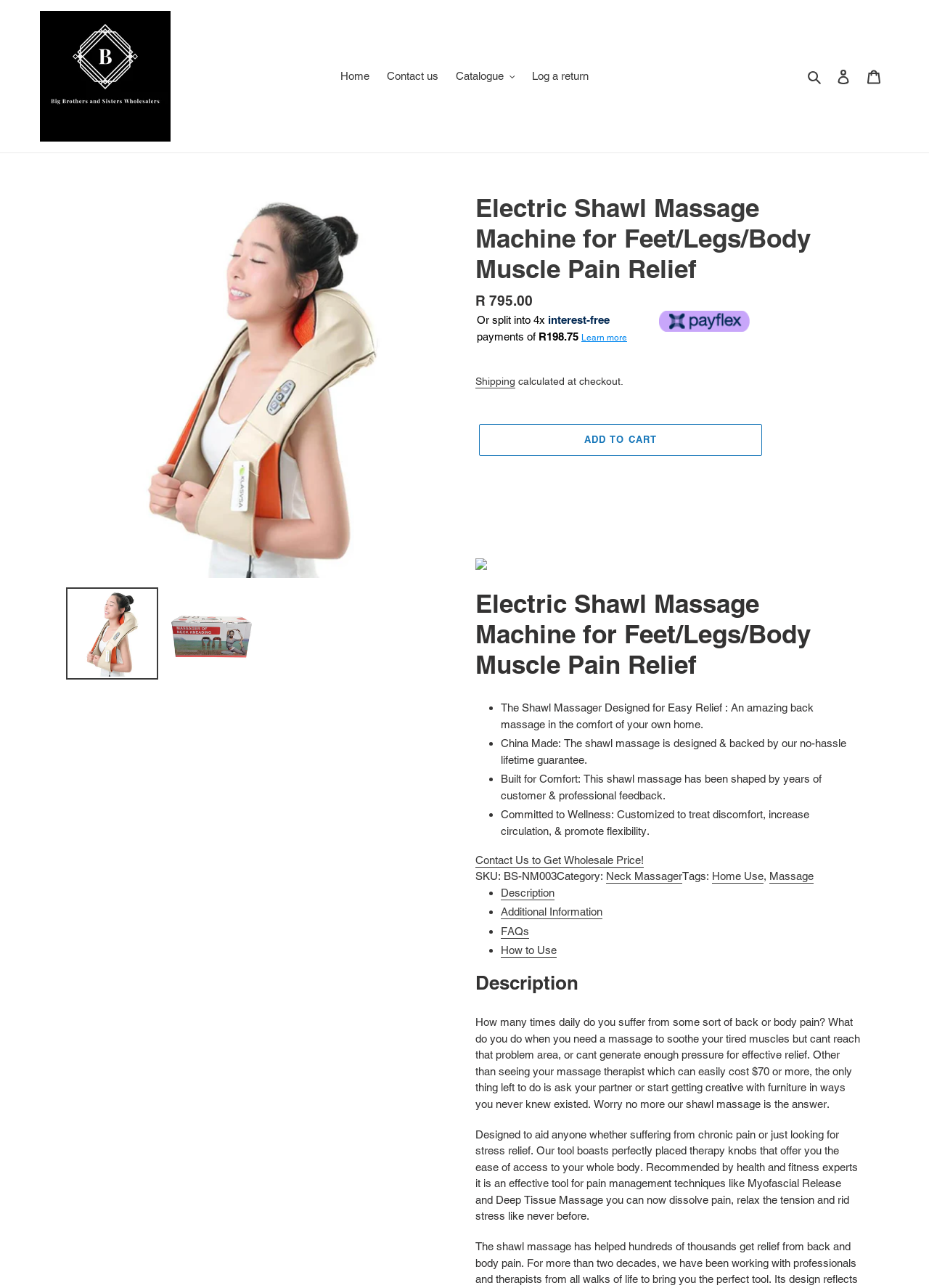How many interest-free payments can be made?
Please look at the screenshot and answer using one word or phrase.

4